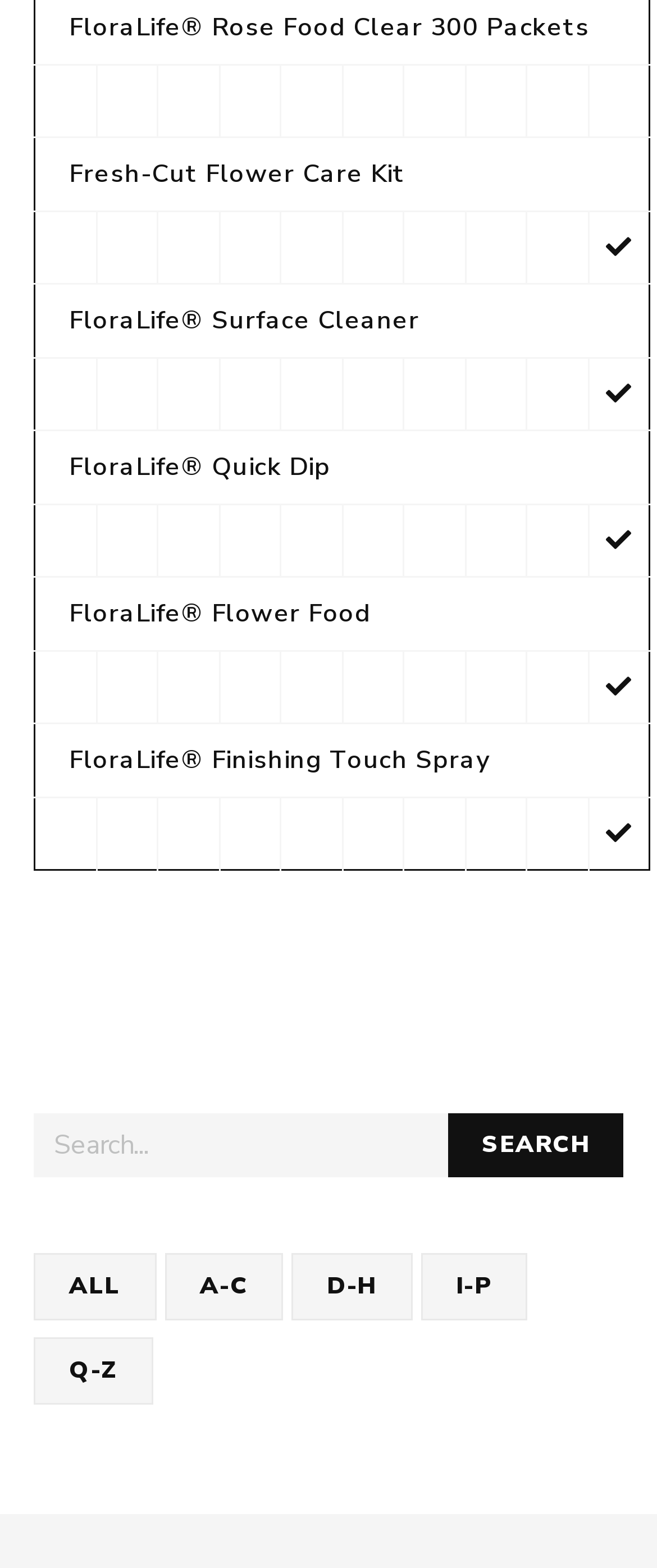Please identify the coordinates of the bounding box that should be clicked to fulfill this instruction: "Learn about FloraLife® Quick Dip".

[0.105, 0.287, 0.503, 0.309]